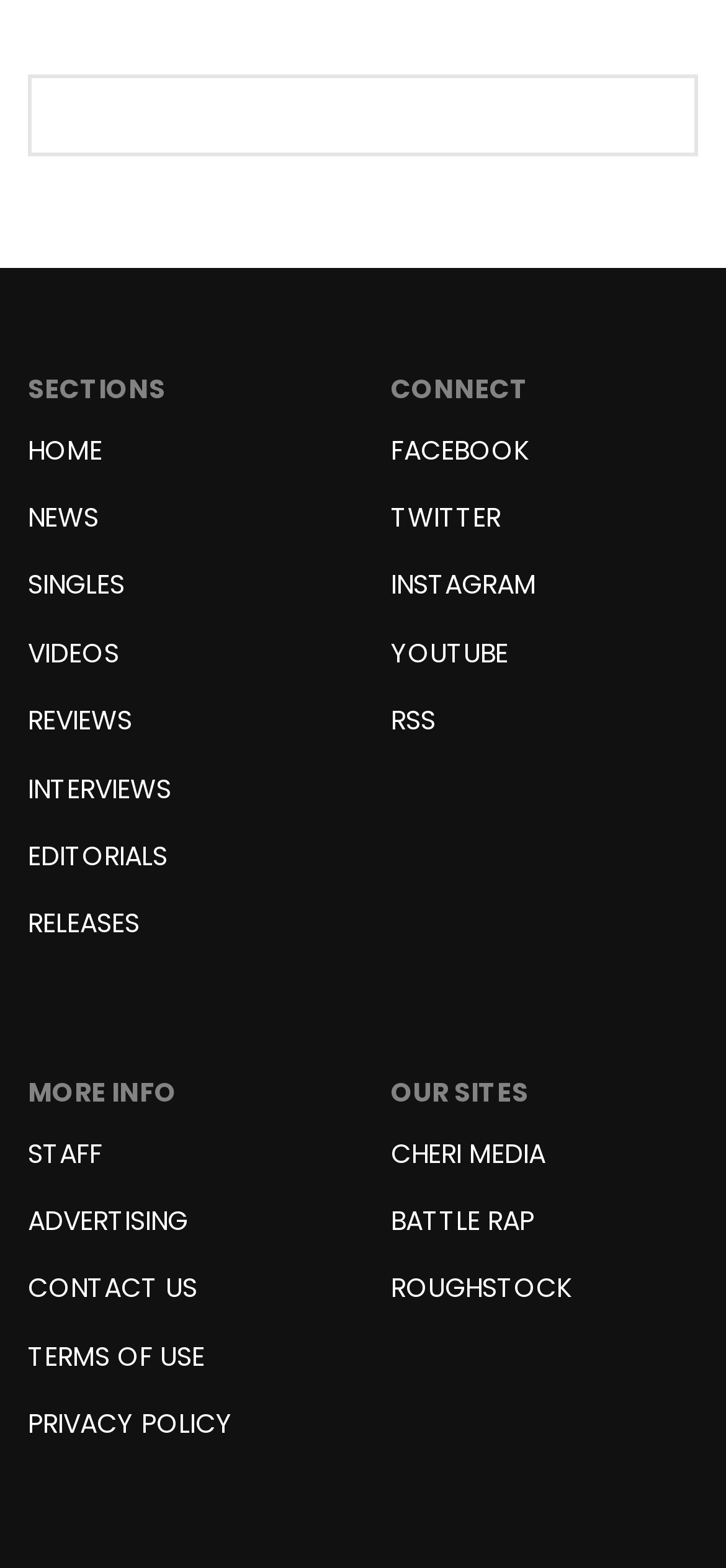What is the first section on the webpage?
Refer to the image and provide a detailed answer to the question.

The first section on the webpage is 'SECTIONS' because the first heading element has the text 'SECTIONS' and it is located at the top of the webpage.